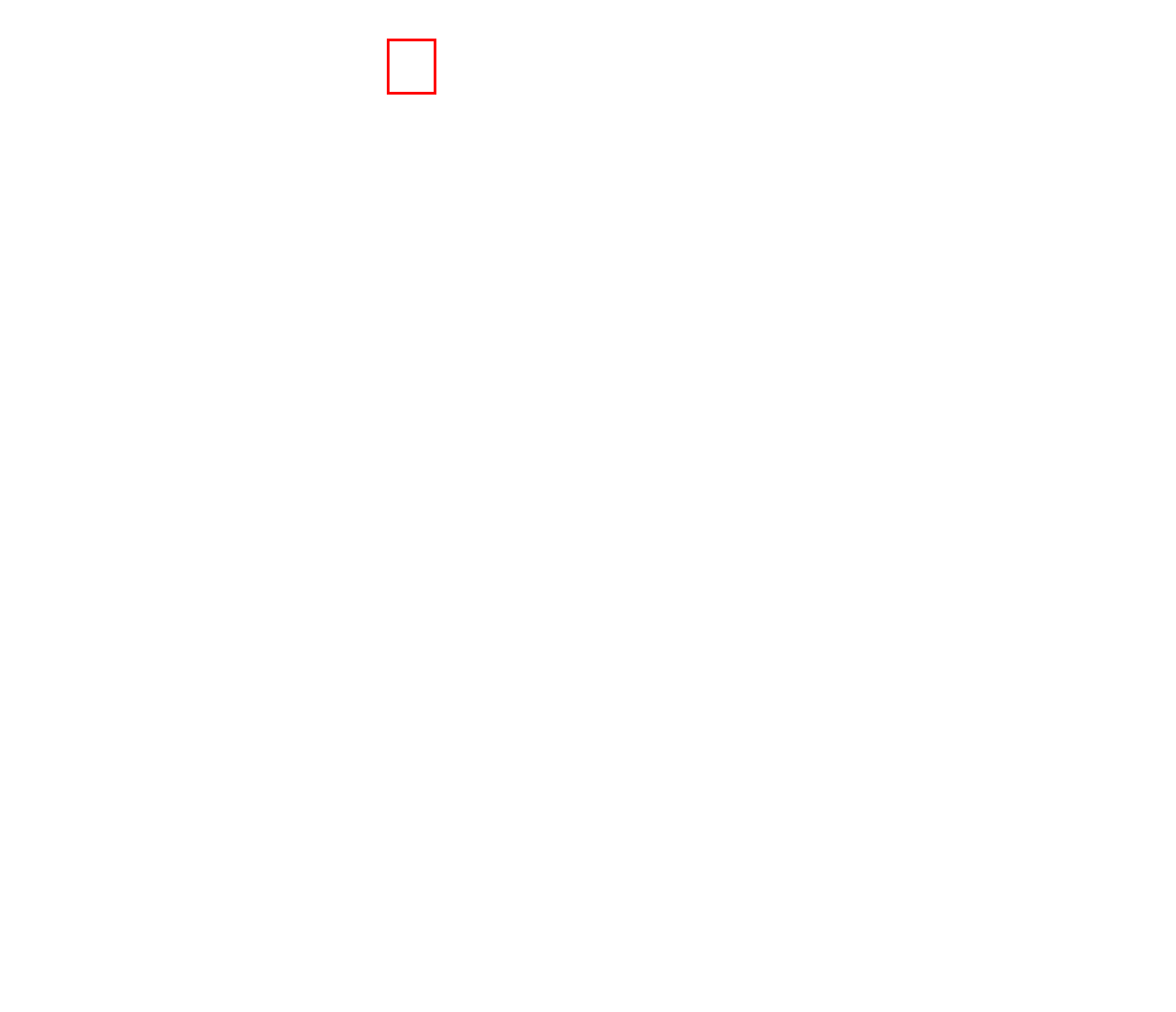Examine the webpage screenshot and identify the UI element enclosed in the red bounding box. Pick the webpage description that most accurately matches the new webpage after clicking the selected element. Here are the candidates:
A. Sex Toys For Women, Men. Top-rated Luxury Vibrators | VForVibes
B. AI-Powered Adult Toys. The Future of Pleasure. | V For Vibes
C. Buy Vibrators For Women - Luxury Sex Toys | V FOR VIBES
D. Cart | V FOR VIBES
E. Sexual Wellness Gifts - Sexual Wellness Products | V For Vibes
F. Self Care: How to Be Your Best Self, Tools, Package Ideas, Tips| VforVibes
G. Penile Support Device - External Penile Support Device | VforVibes
H. Sex Toy Party Packages, Exploring Pleasure Together -V For Vibes

H